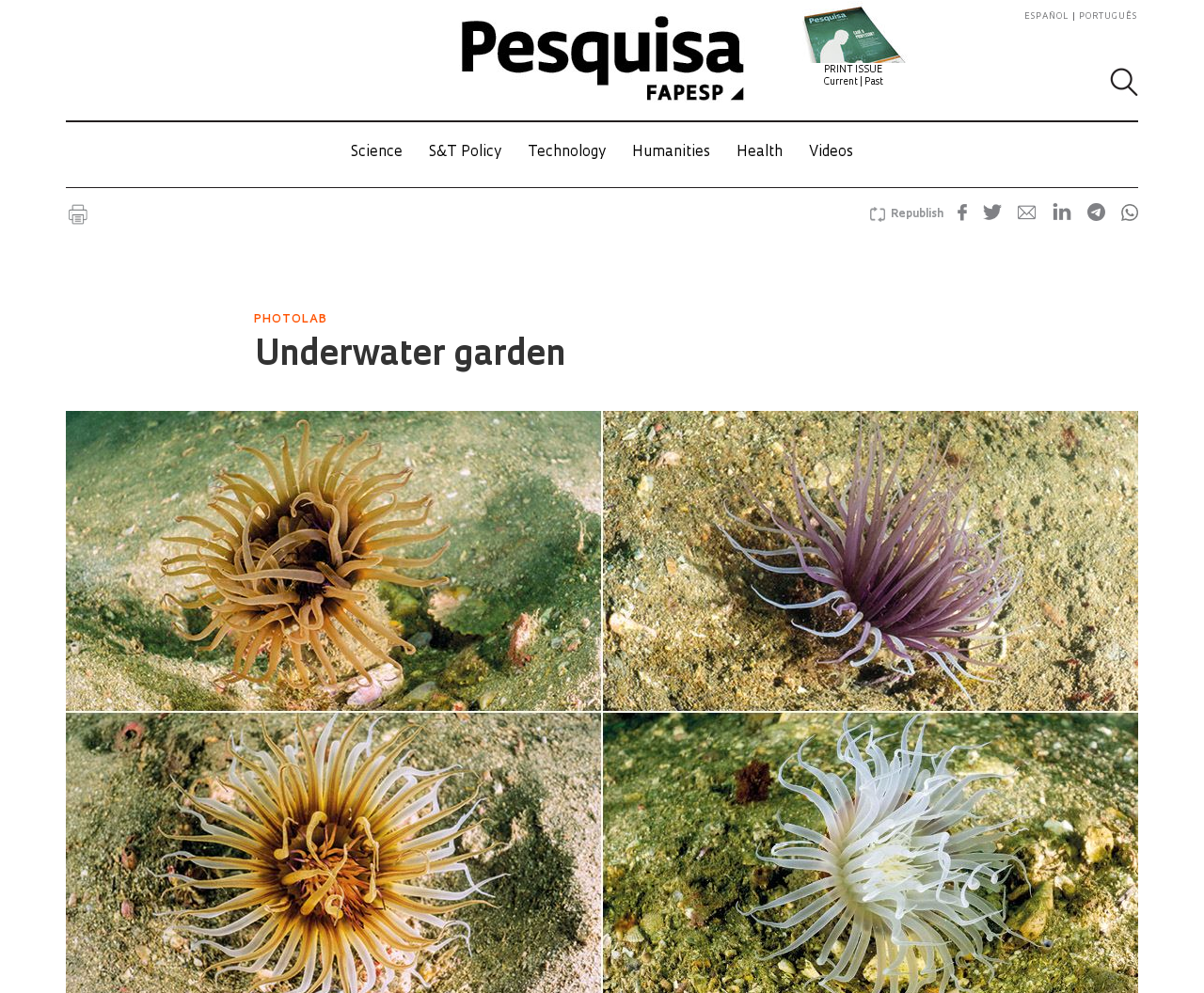How many language options are available?
Based on the screenshot, provide a one-word or short-phrase response.

3